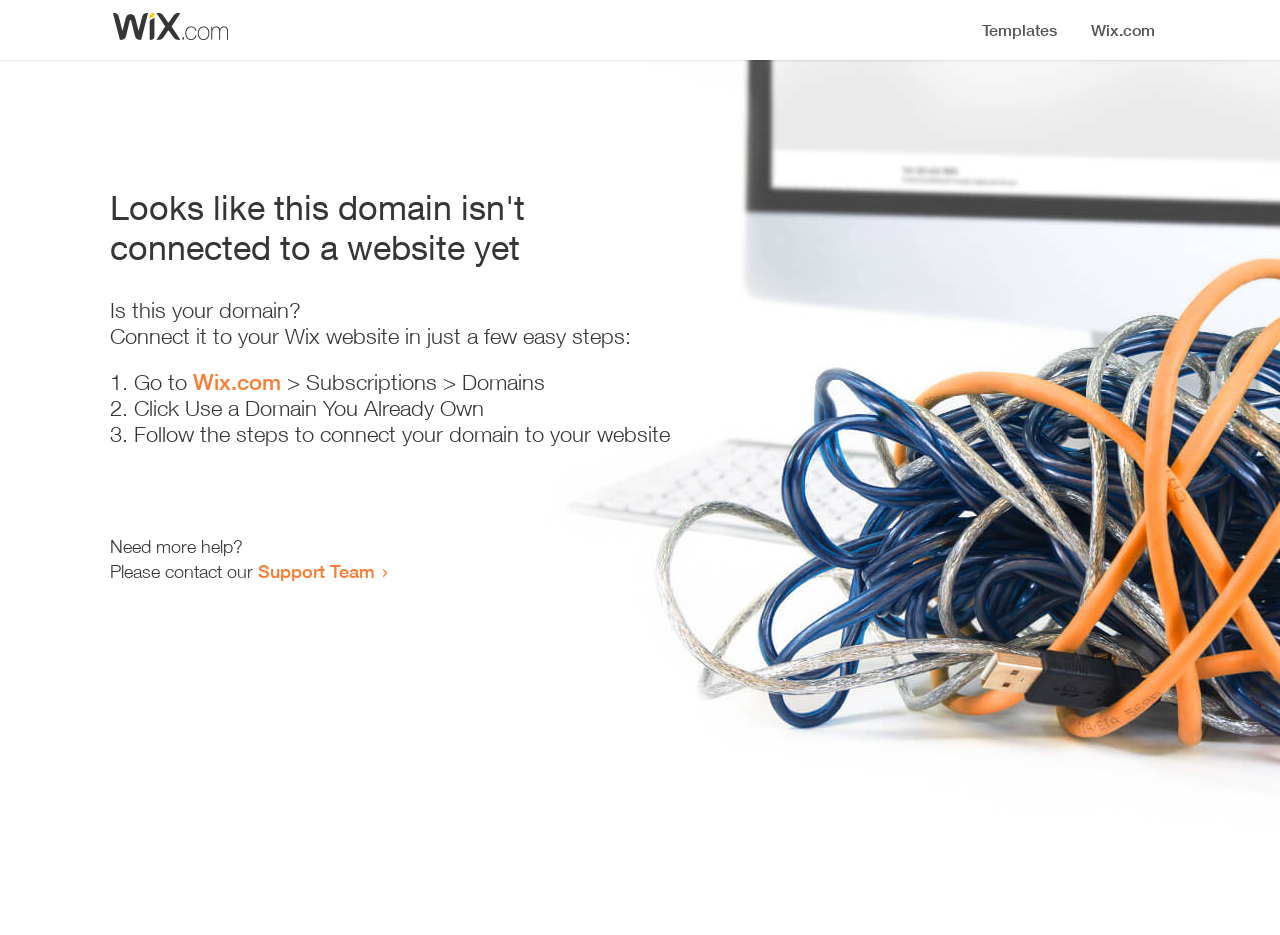What is the purpose of this webpage?
Look at the screenshot and respond with one word or a short phrase.

Domain connection guide